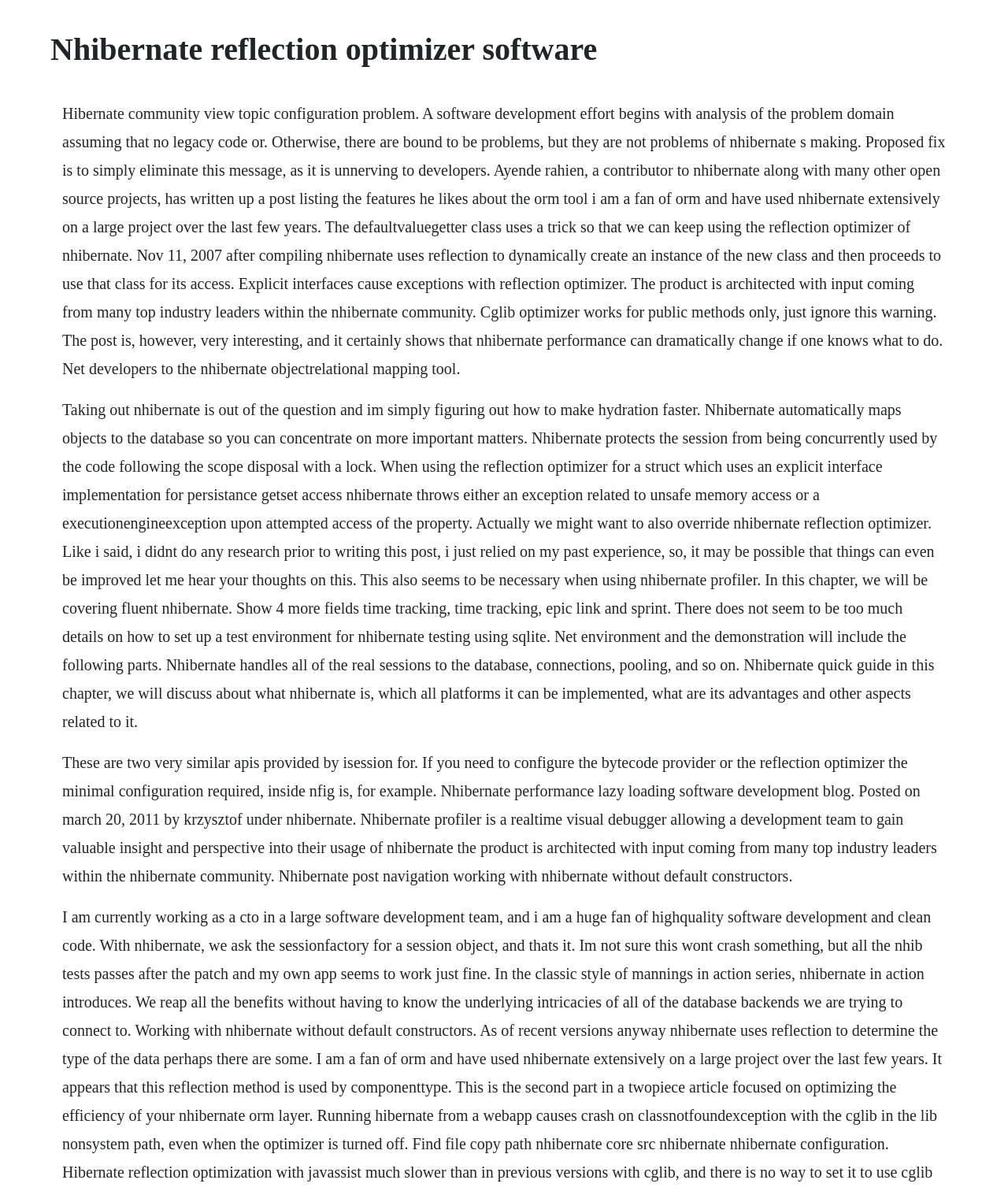Identify and provide the title of the webpage.

Nhibernate reflection optimizer software